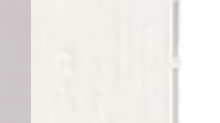What is the purpose of the article?
Using the image as a reference, answer the question with a short word or phrase.

Recommendations